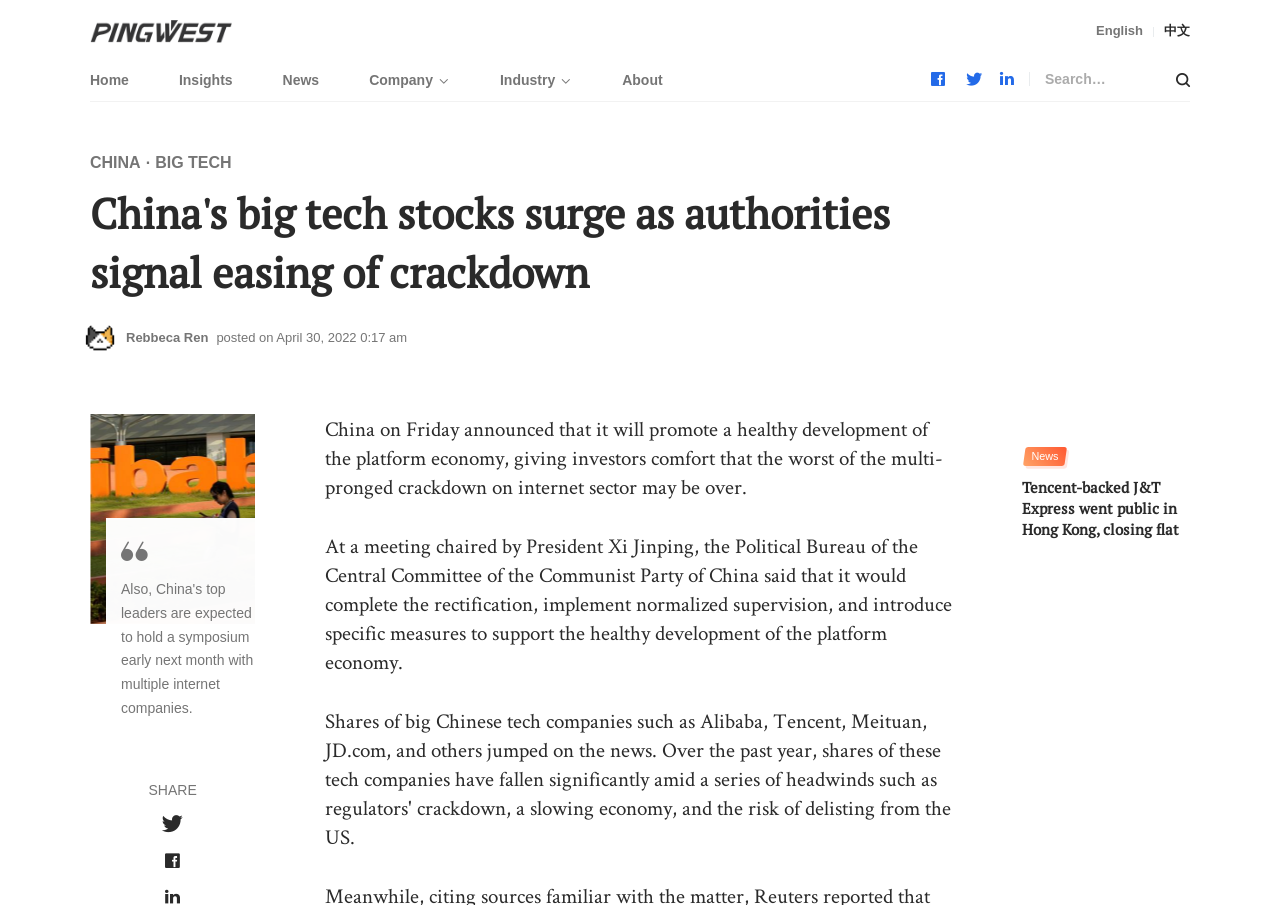Given the element description, predict the bounding box coordinates in the format (top-left x, top-left y, bottom-right x, bottom-right y), using floating point numbers between 0 and 1: News

[0.221, 0.079, 0.249, 0.097]